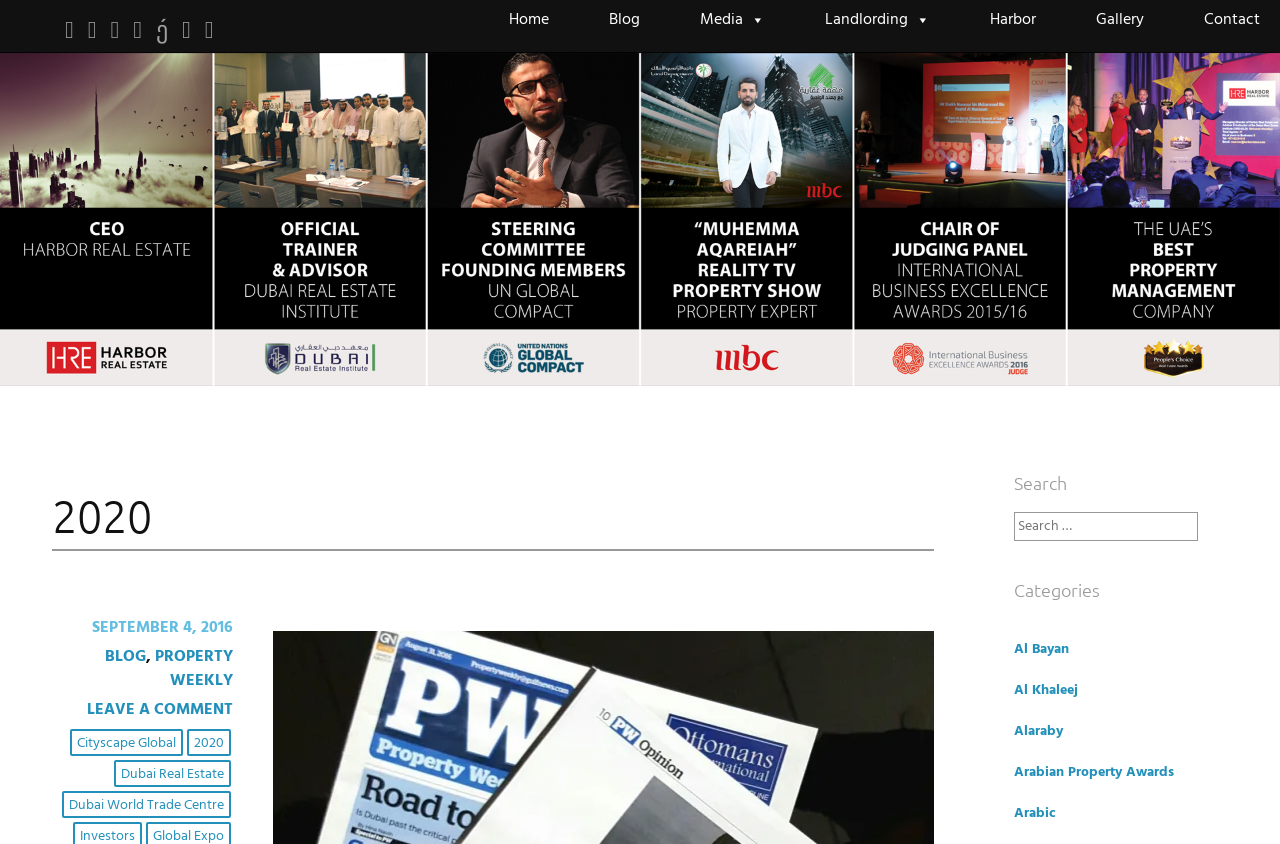Provide the bounding box coordinates in the format (top-left x, top-left y, bottom-right x, bottom-right y). All values are floating point numbers between 0 and 1. Determine the bounding box coordinate of the UI element described as: September 4, 2016February 23, 2023

[0.071, 0.729, 0.182, 0.76]